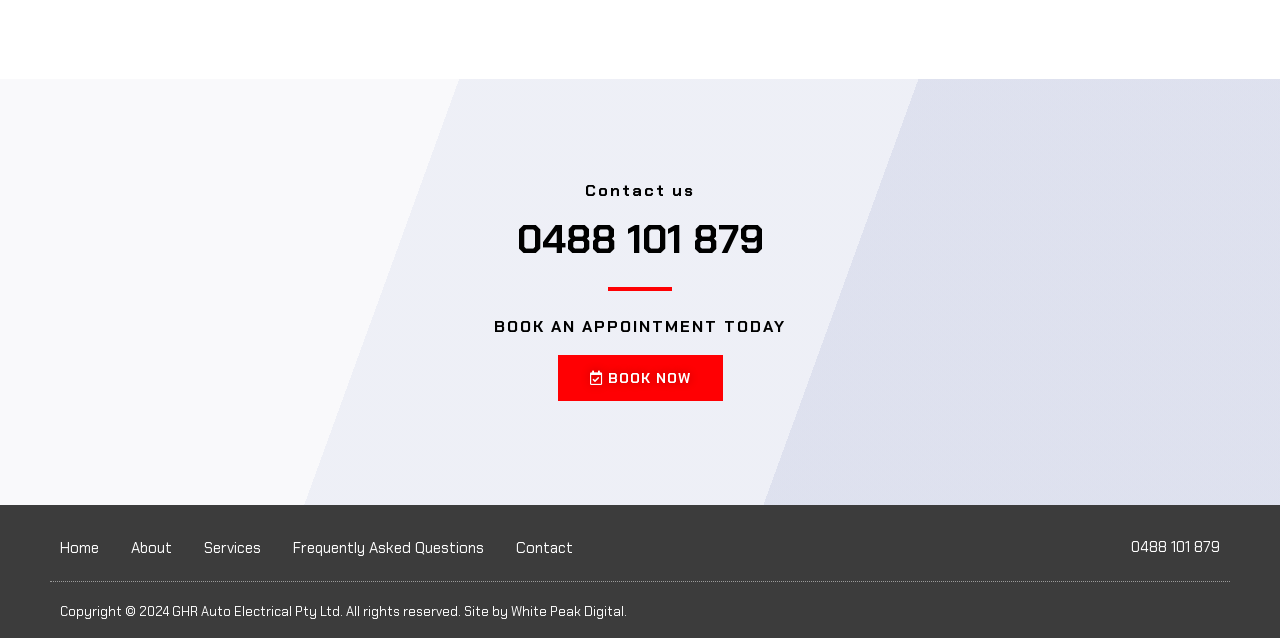Who designed the website?
Relying on the image, give a concise answer in one word or a brief phrase.

White Peak Digital